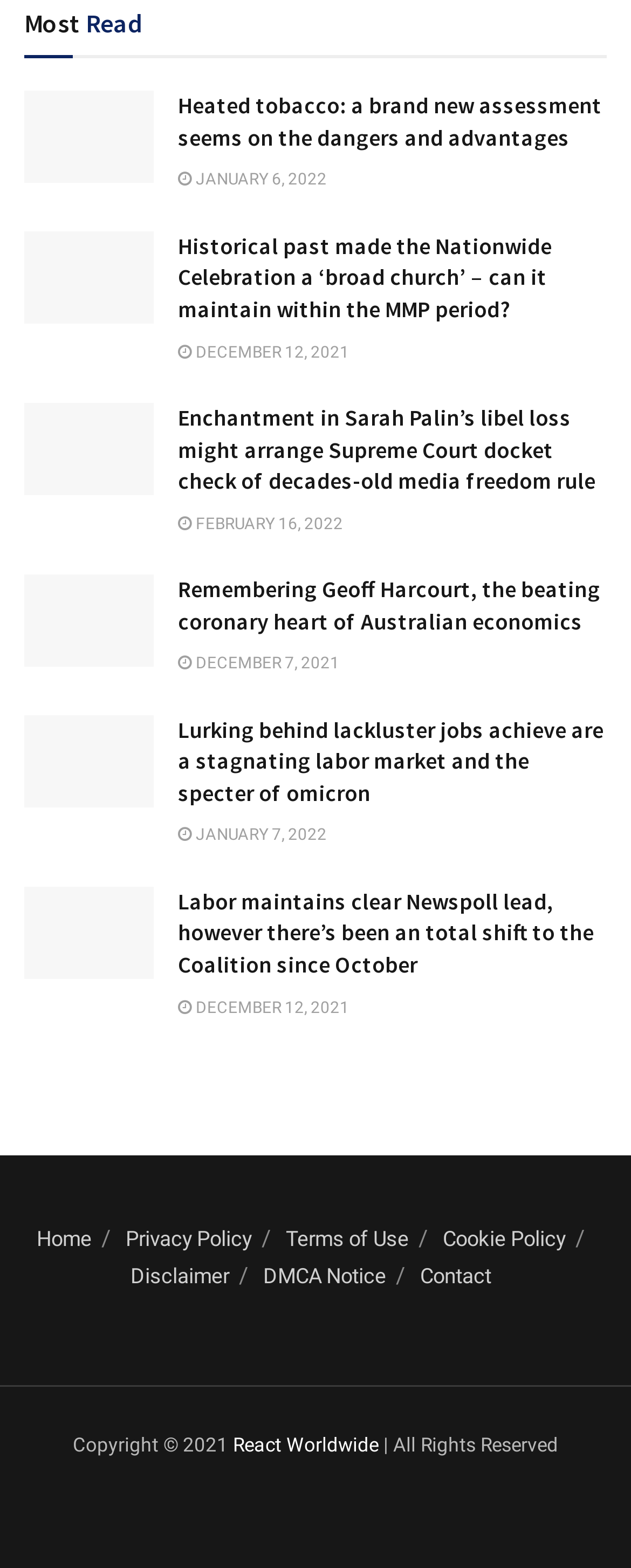Can you give a detailed response to the following question using the information from the image? What is the date of the latest article?

I looked at the dates associated with each article and found that the latest date is FEBRUARY 16, 2022, which is associated with the article 'Enchantment in Sarah Palin’s libel loss might arrange Supreme Court docket check of decades-old media freedom rule'.